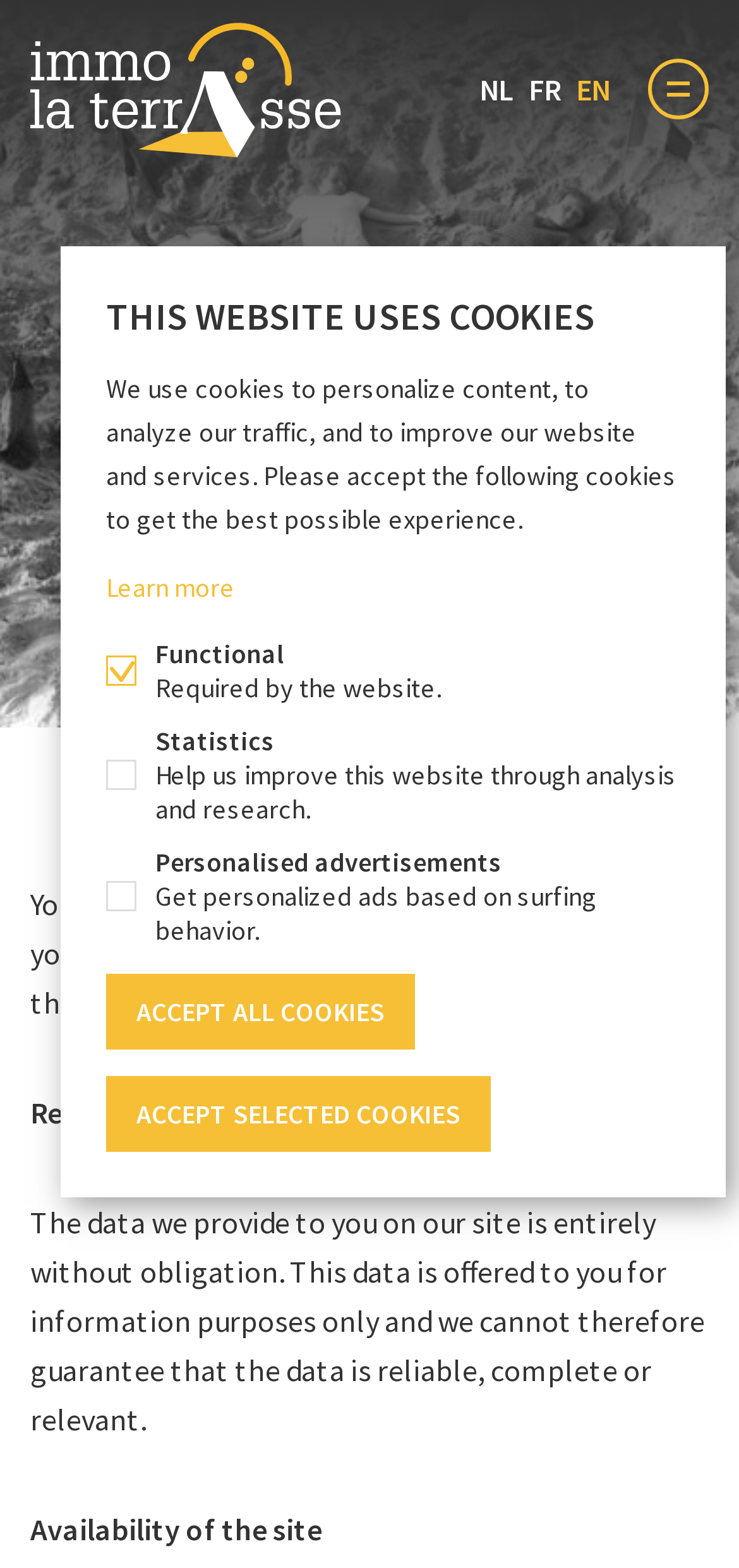How reliable is the information on the website?
Please craft a detailed and exhaustive response to the question.

The website states that 'we cannot therefore guarantee that the data is reliable, complete or relevant', implying that the reliability of the information on the website is not guaranteed.